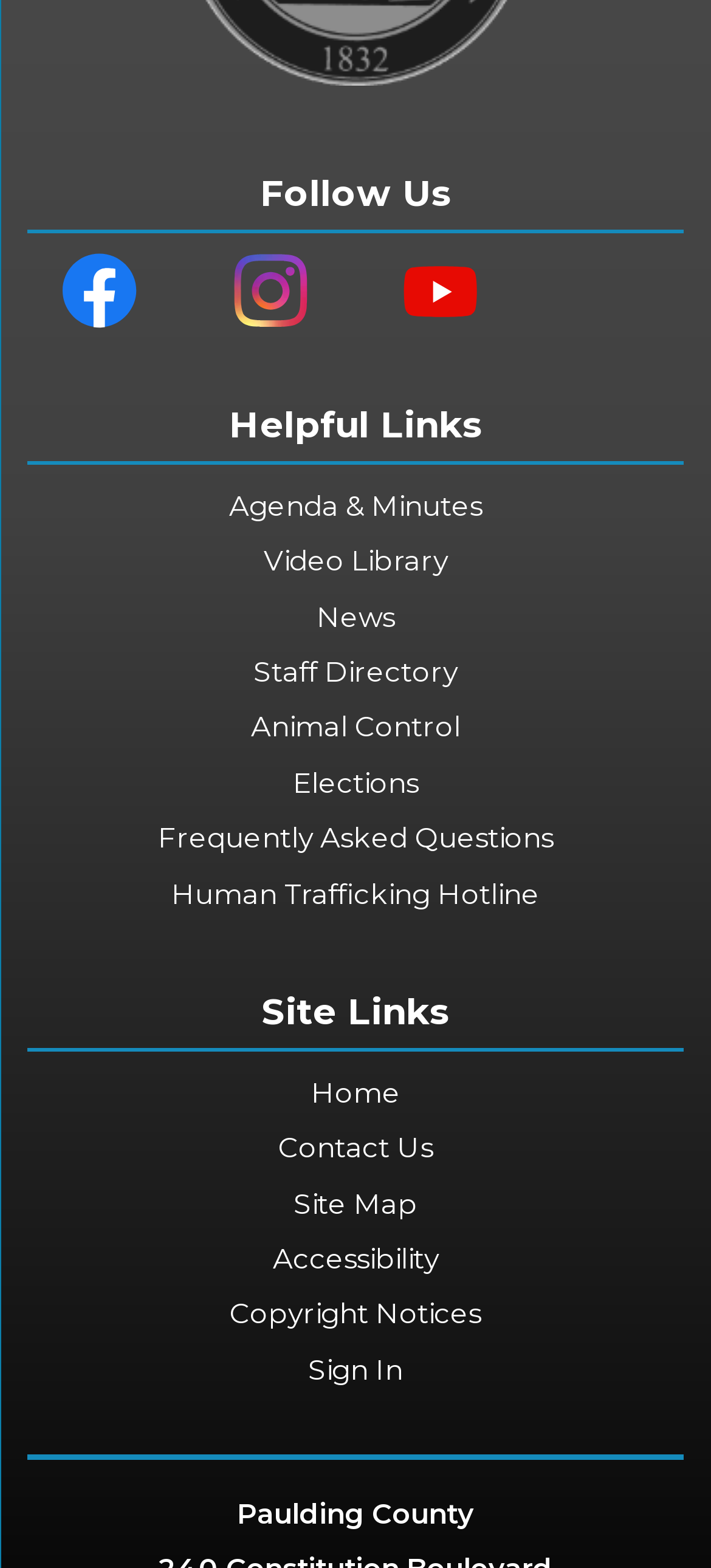Can you find the bounding box coordinates of the area I should click to execute the following instruction: "Follow us on Facebook"?

[0.087, 0.162, 0.192, 0.21]